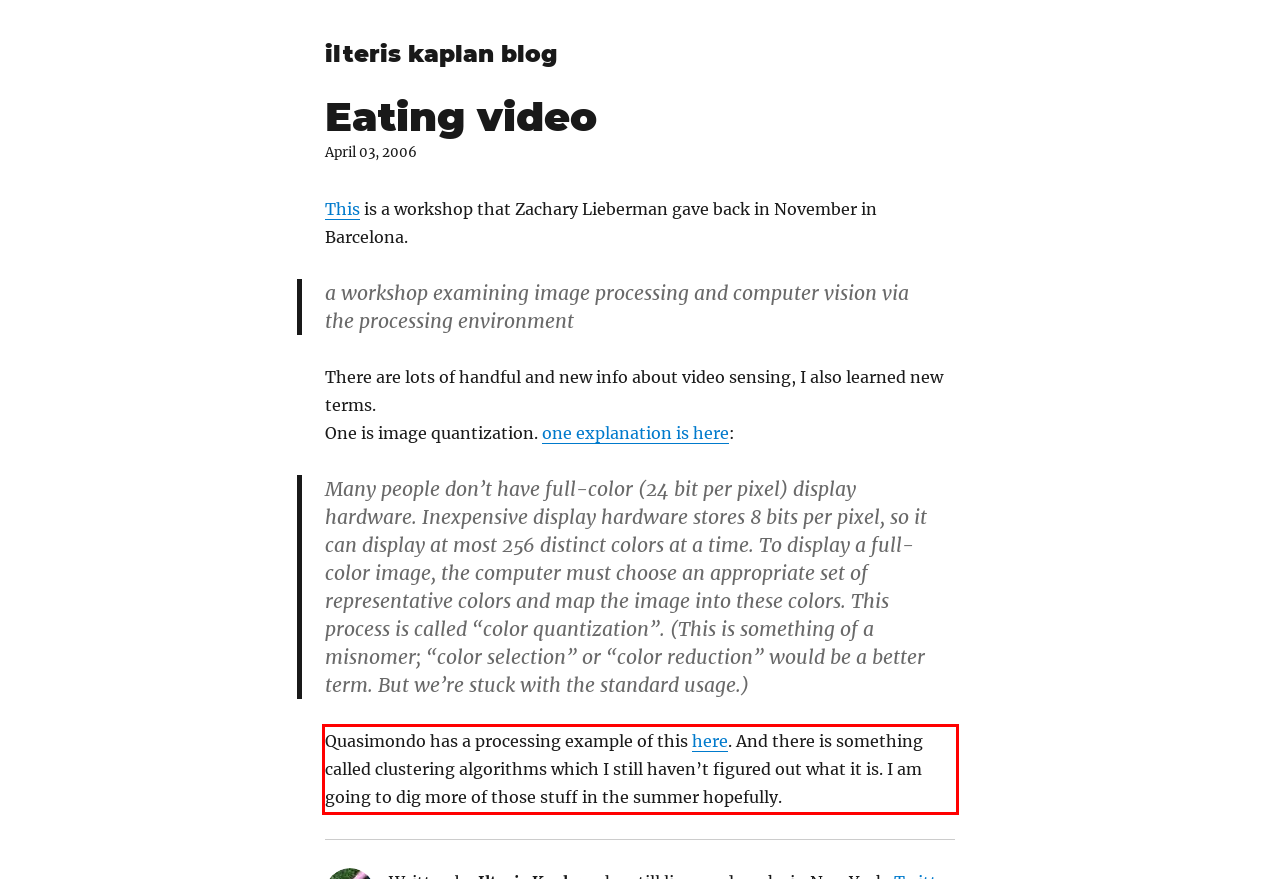Using the provided screenshot of a webpage, recognize the text inside the red rectangle bounding box by performing OCR.

Quasimondo has a processing example of this here. And there is something called clustering algorithms which I still haven’t figured out what it is. I am going to dig more of those stuff in the summer hopefully.